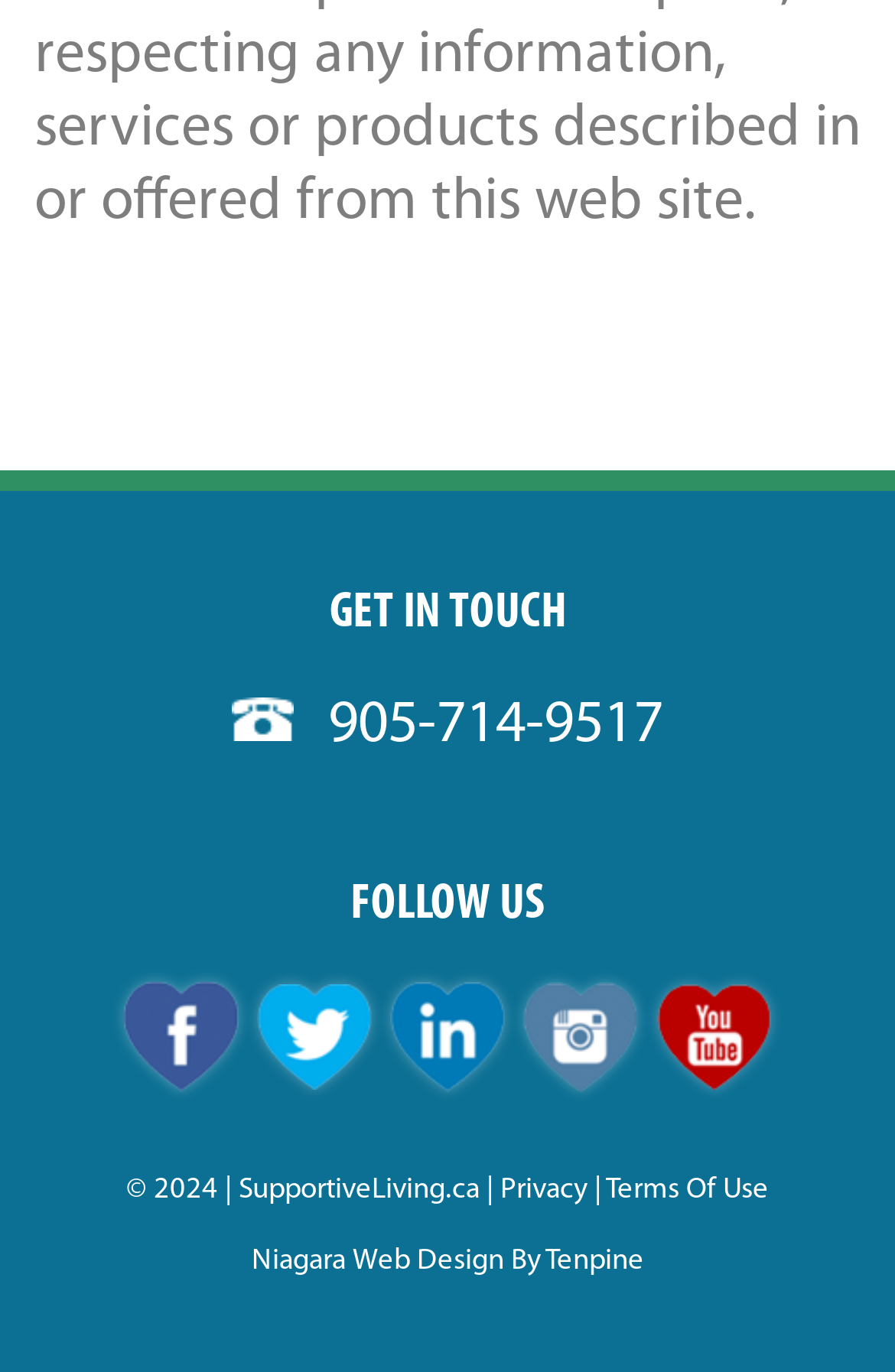What is the phone number to get in touch?
Please answer the question with a detailed and comprehensive explanation.

The phone number can be found next to the 'telephone' icon, which is located below the 'GET IN TOUCH' text.